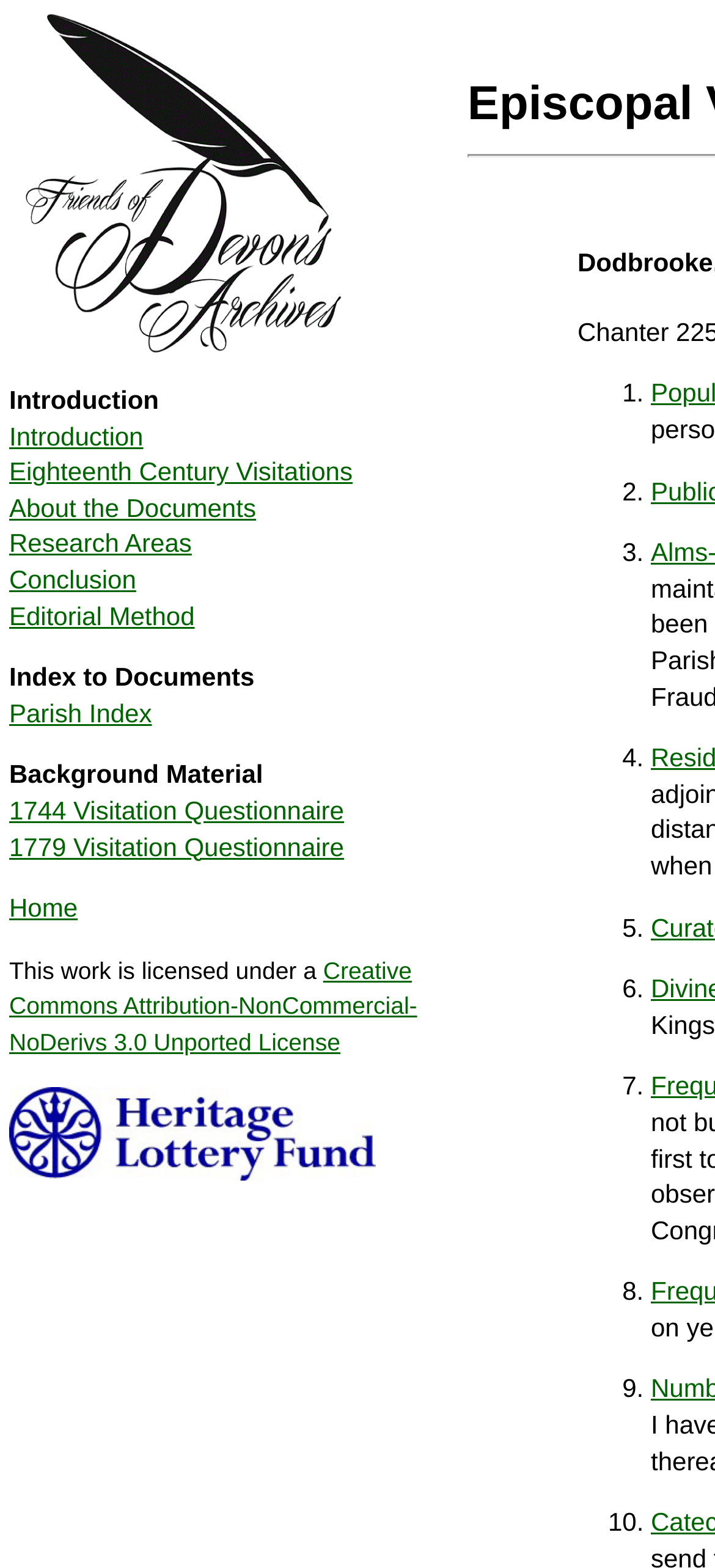Please identify the bounding box coordinates of the element I should click to complete this instruction: 'Click the Friends of Devon's Archives Logo'. The coordinates should be given as four float numbers between 0 and 1, like this: [left, top, right, bottom].

[0.013, 0.213, 0.5, 0.231]